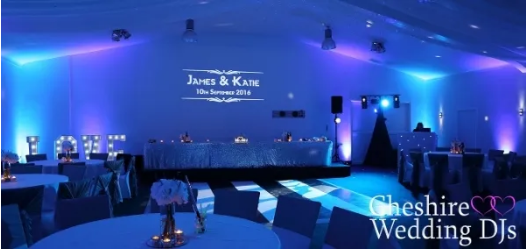Offer an in-depth caption that covers the entire scene depicted in the image.

The image captures a beautifully decorated wedding reception for James and Katie, held on September 10, 2016. The venue is illuminated with vibrant blue and purple uplighting, creating a romantic and elegant atmosphere. A prominent projection on the wall displays the names "James & Katie" along with the date of the event, adding a personal touch to the decor. The setting features round tables adorned with tasteful floral centerpieces, with soft candlelight casting a warm glow. 

The "LOVE" sign, positioned strategically at the forefront, enhances the heartfelt ambiance of the celebration. In the background, a sparkling table displays elegant decorations, while a DJ setup is visible, indicating the presence of live music to entertain guests. Overall, the image encapsulates a joyful celebration filled with love and festivity, perfectly complemented by the professional services of Cheshire Wedding DJs.